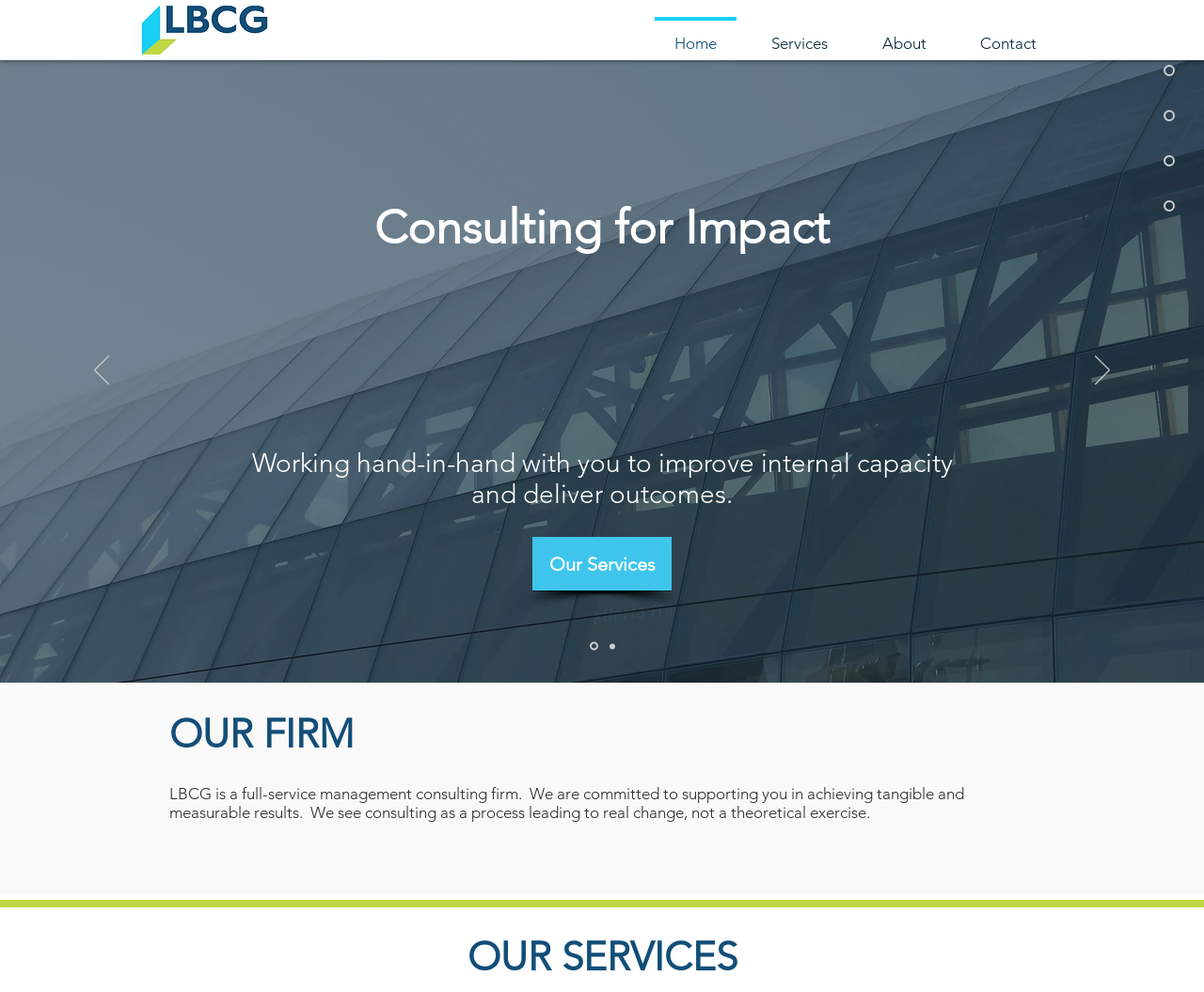Provide the bounding box coordinates for the specified HTML element described in this description: "TEAM". The coordinates should be four float numbers ranging from 0 to 1, in the format [left, top, right, bottom].

[0.894, 0.198, 0.976, 0.217]